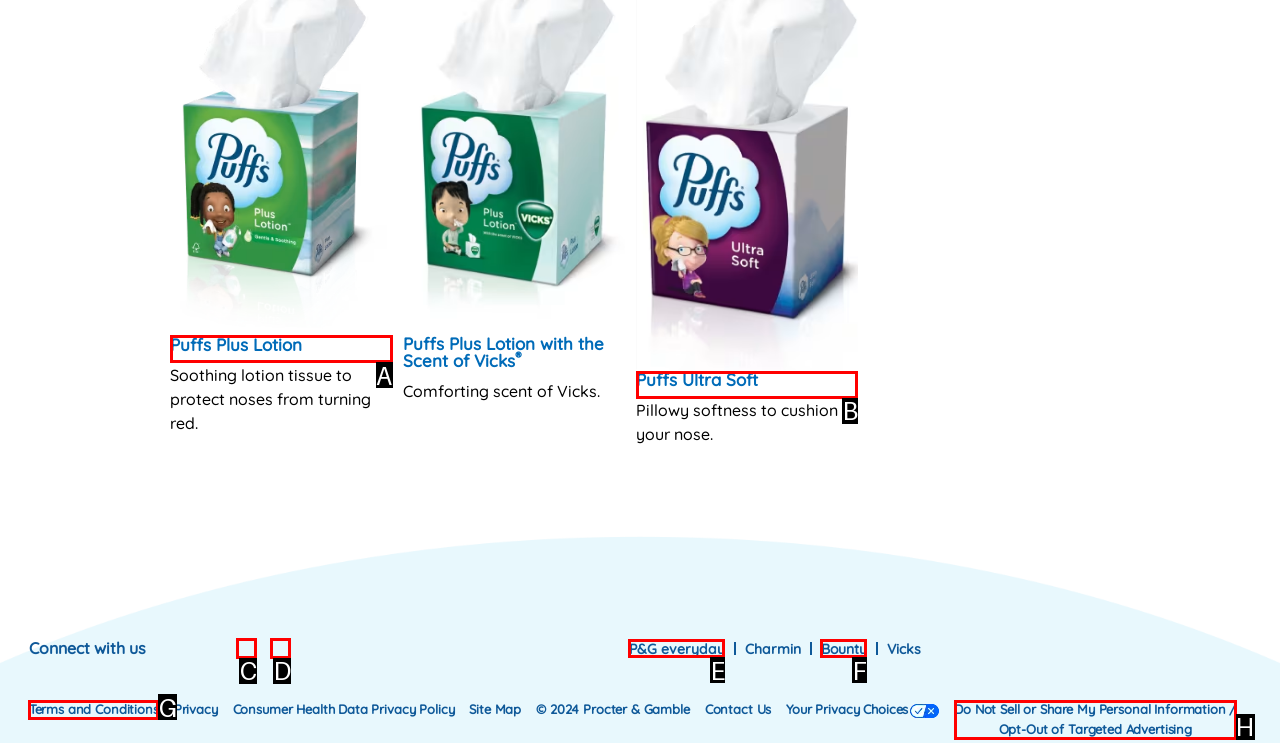Tell me which one HTML element I should click to complete the following task: Learn about Puffs Ultra Soft Answer with the option's letter from the given choices directly.

B